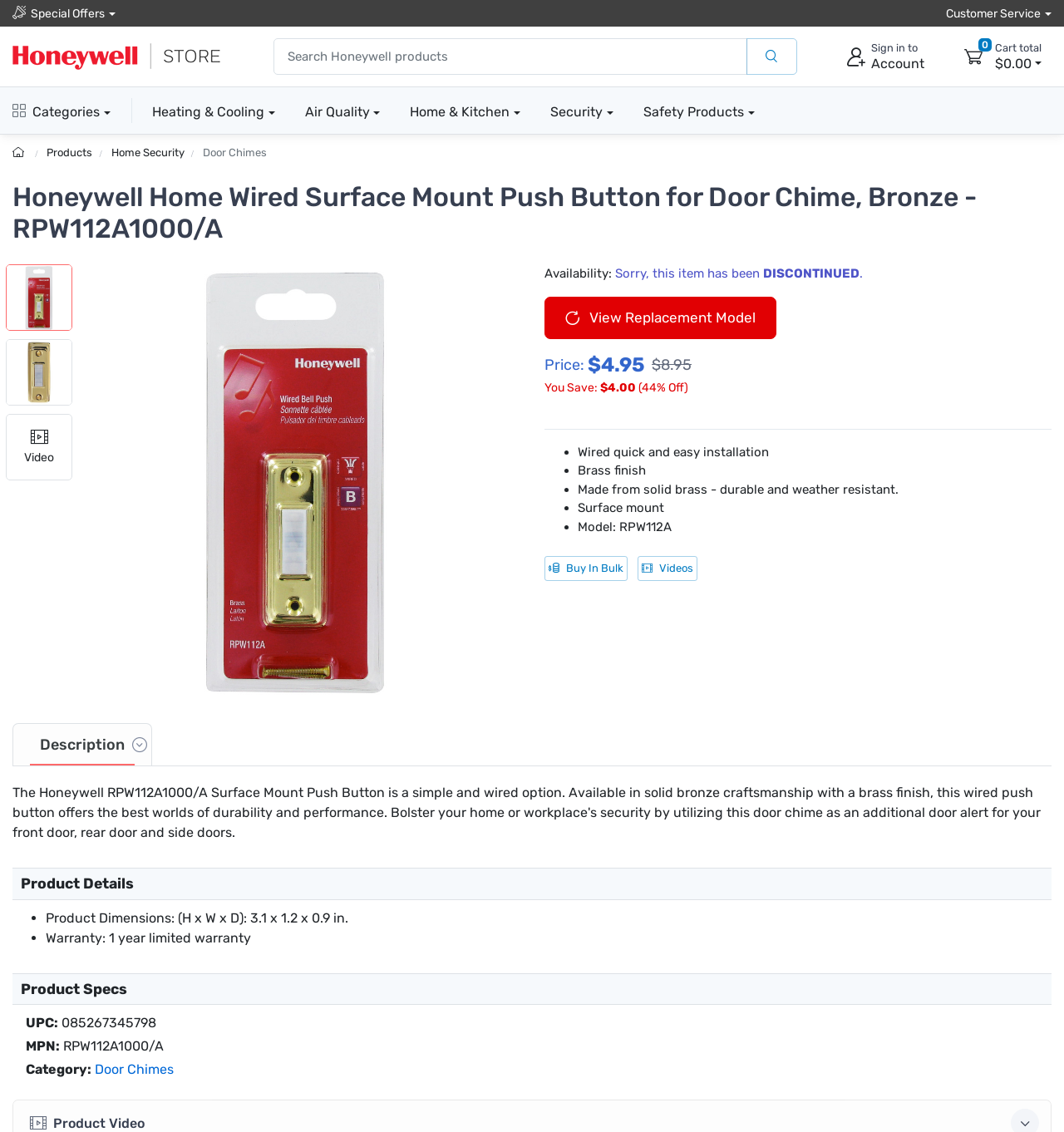Please identify the bounding box coordinates of the element I should click to complete this instruction: 'Buy In Bulk'. The coordinates should be given as four float numbers between 0 and 1, like this: [left, top, right, bottom].

[0.512, 0.492, 0.59, 0.513]